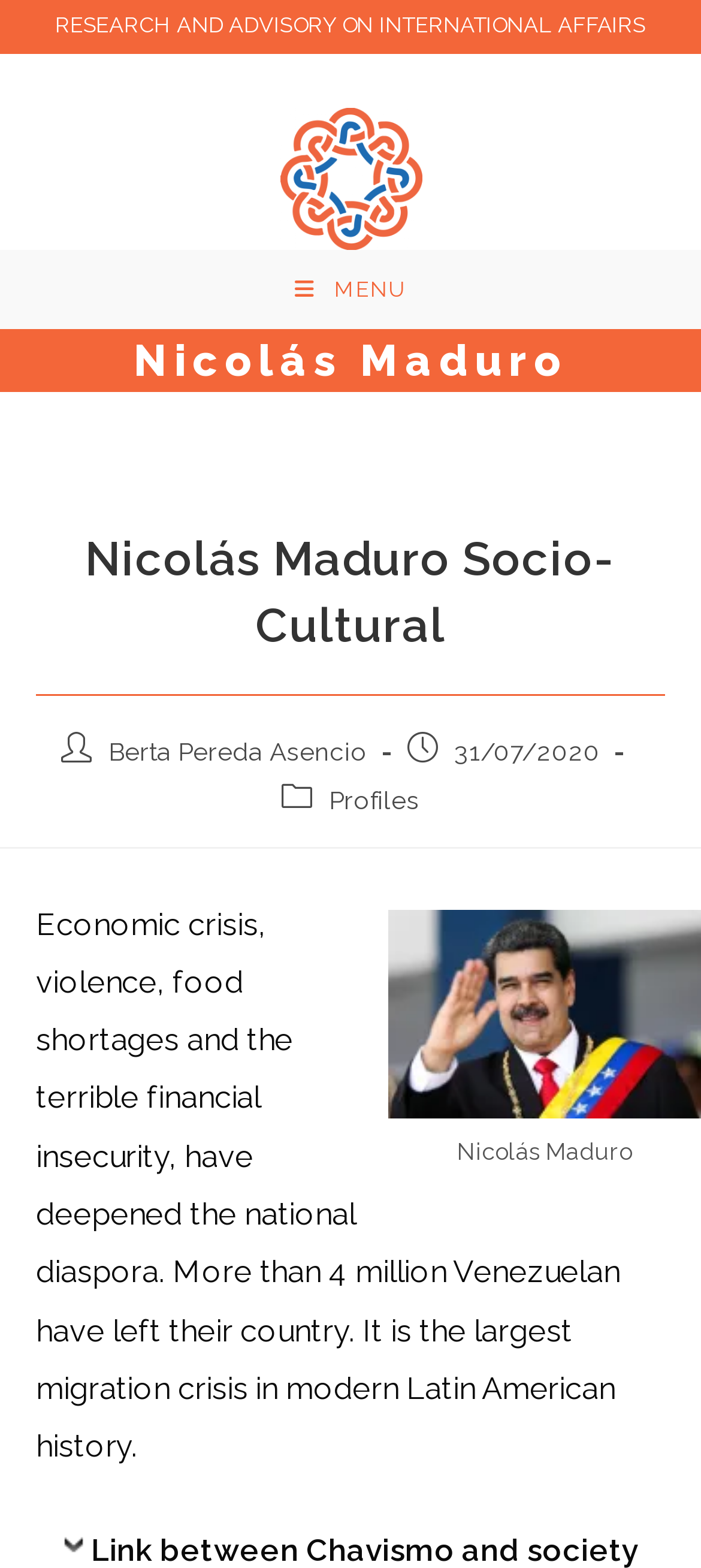Locate the UI element described by Profiles and provide its bounding box coordinates. Use the format (top-left x, top-left y, bottom-right x, bottom-right y) with all values as floating point numbers between 0 and 1.

[0.469, 0.501, 0.598, 0.52]